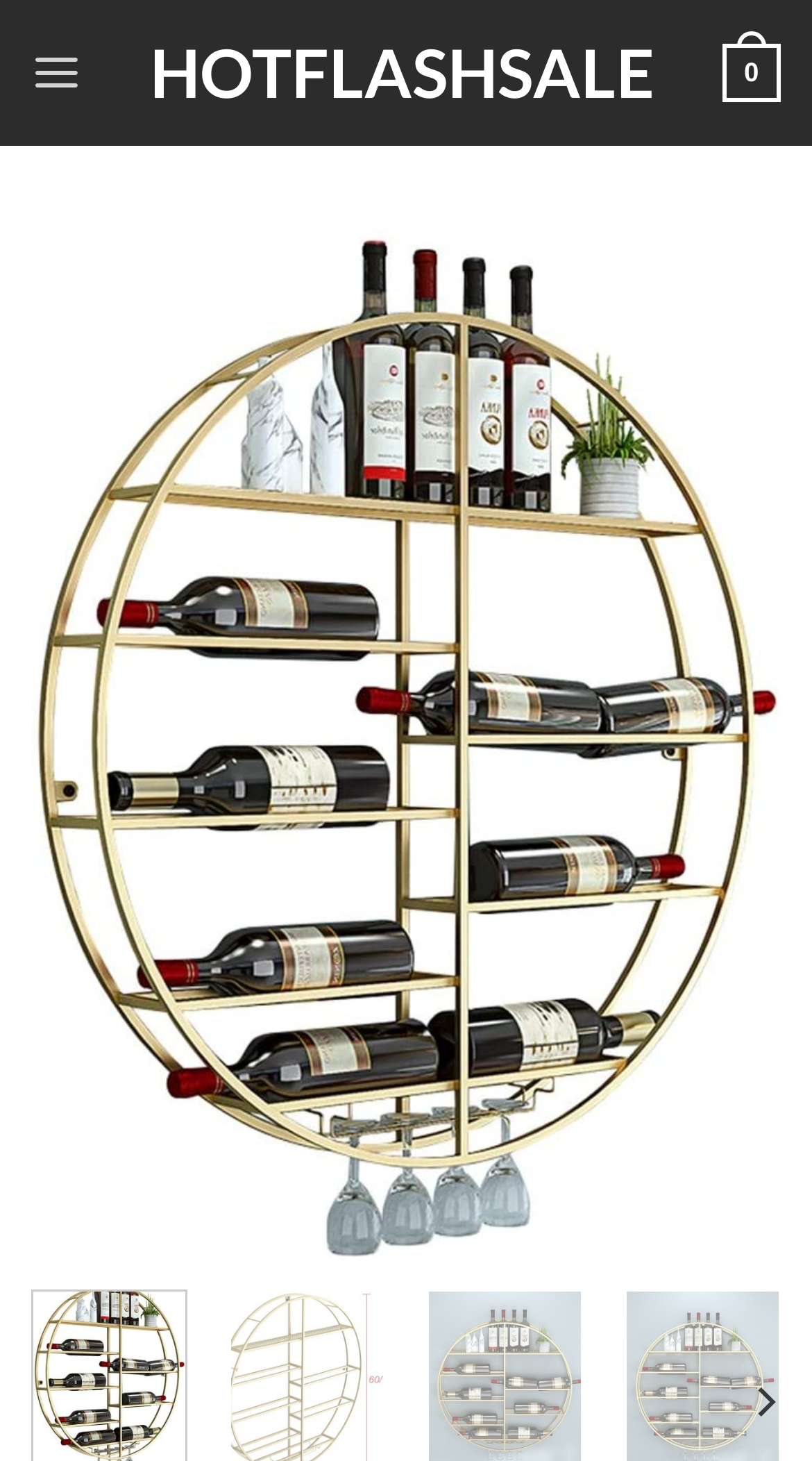Provide your answer to the question using just one word or phrase: What is the brand name of the product?

HOTFLASHSALE